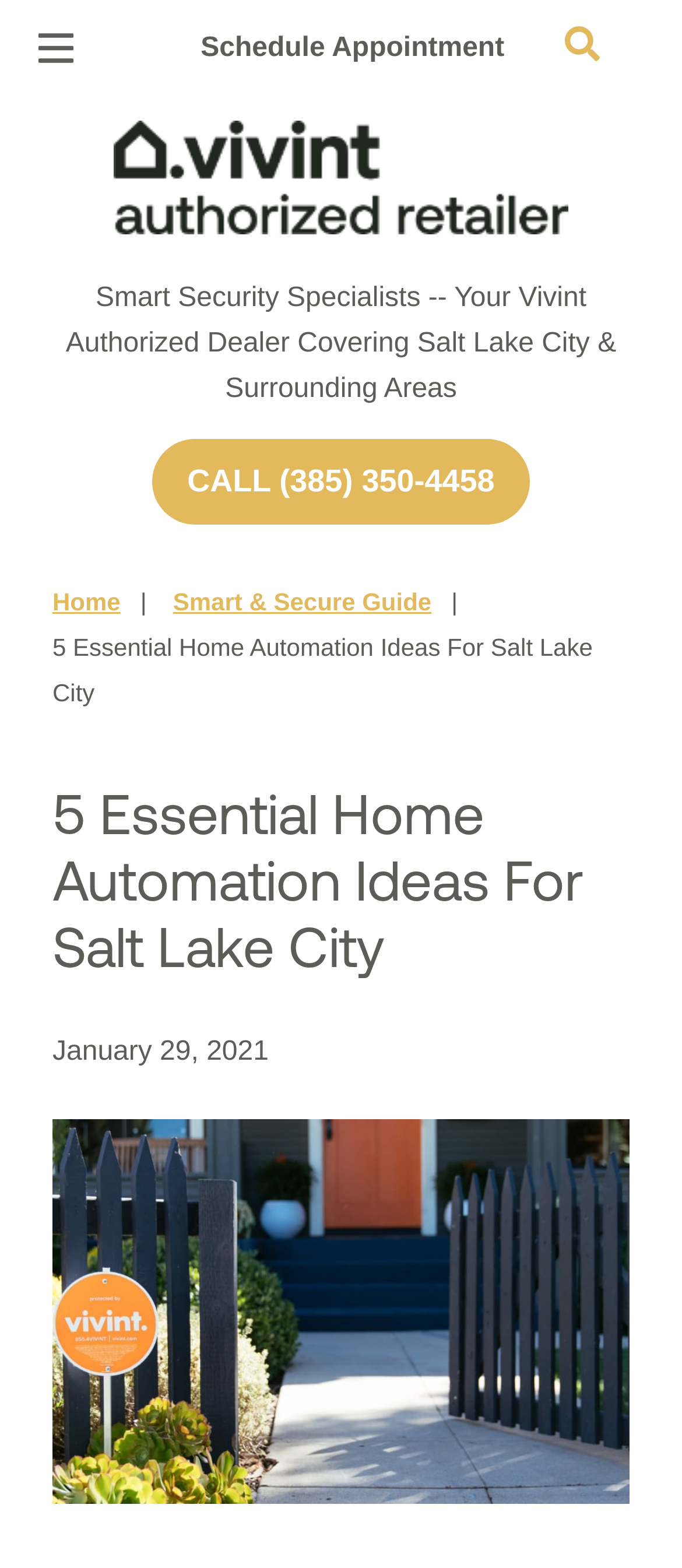Determine the bounding box coordinates of the section I need to click to execute the following instruction: "Search for something". Provide the coordinates as four float numbers between 0 and 1, i.e., [left, top, right, bottom].

[0.829, 0.017, 0.88, 0.039]